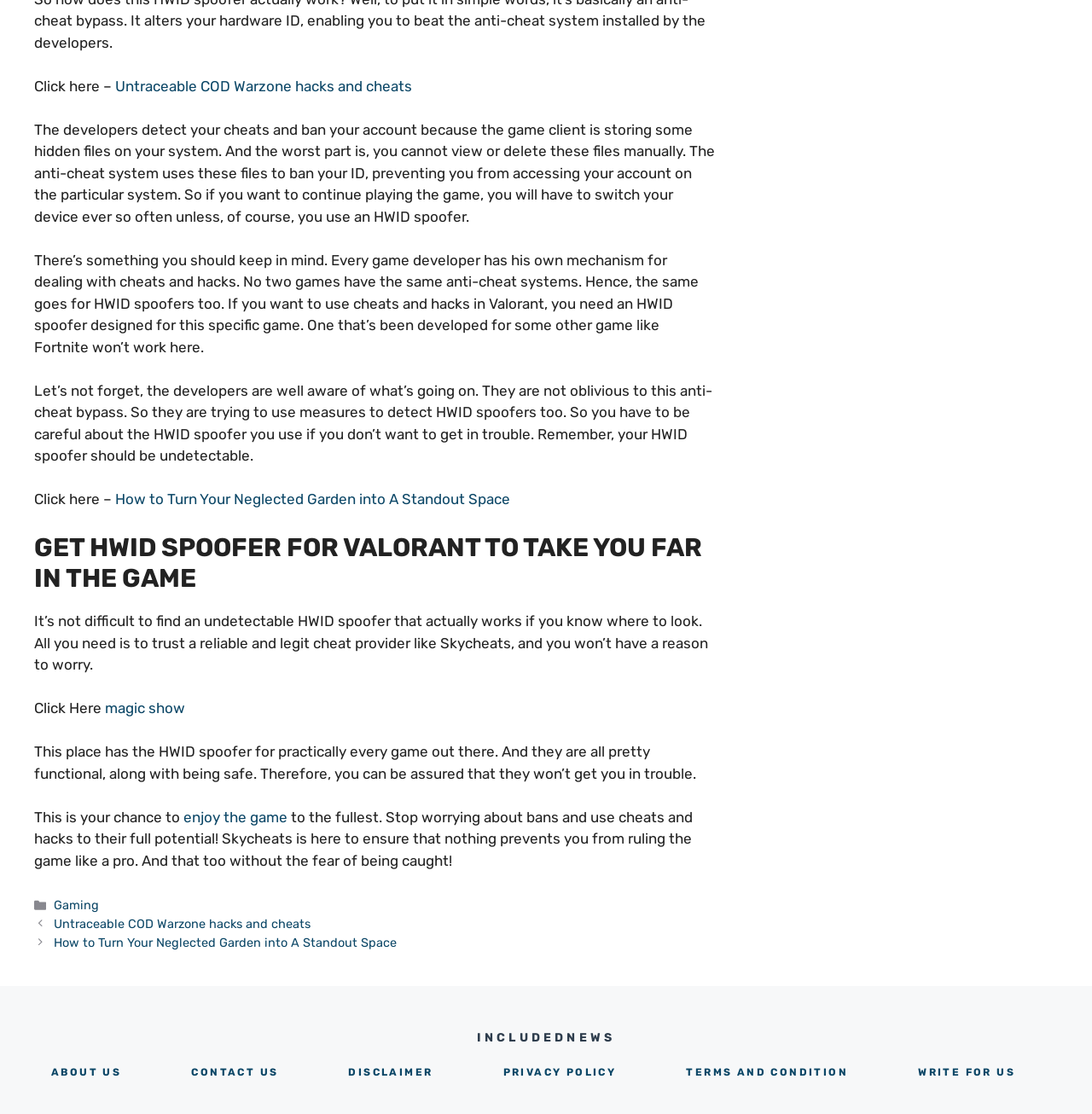Determine the bounding box coordinates of the UI element that matches the following description: "Disclaimer". The coordinates should be four float numbers between 0 and 1 in the format [left, top, right, bottom].

[0.319, 0.956, 0.396, 0.97]